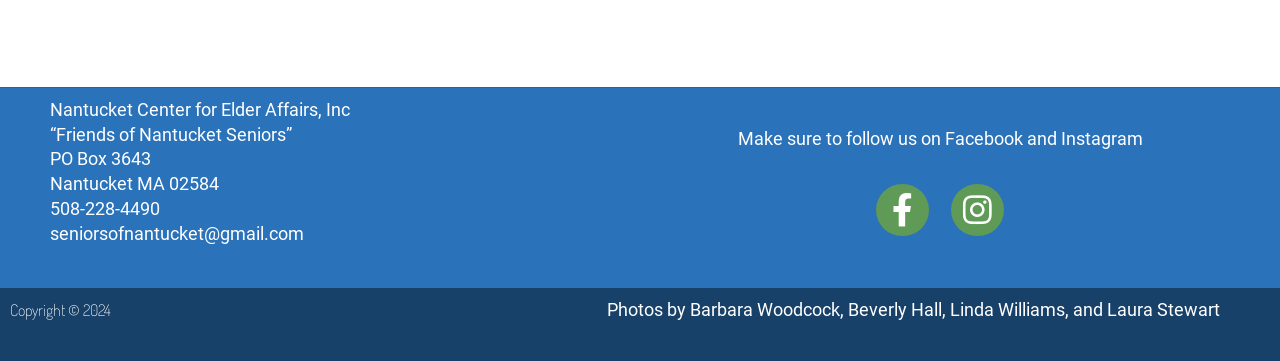What is the organization's name?
Answer the question with detailed information derived from the image.

The organization's name is obtained from the first StaticText element at the top of the webpage, which reads 'Nantucket Center for Elder Affairs, Inc'.